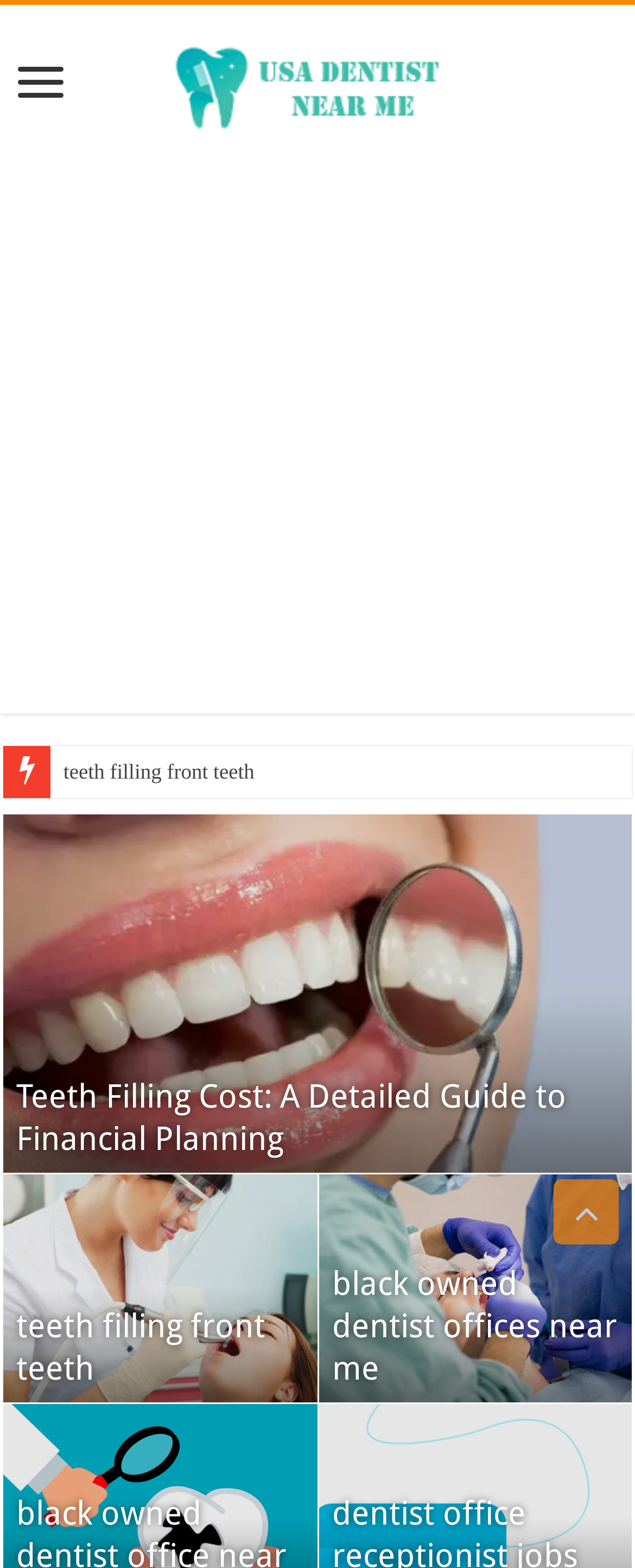Please determine the bounding box coordinates, formatted as (top-left x, top-left y, bottom-right x, bottom-right y), with all values as floating point numbers between 0 and 1. Identify the bounding box of the region described as: PayPal Here

None